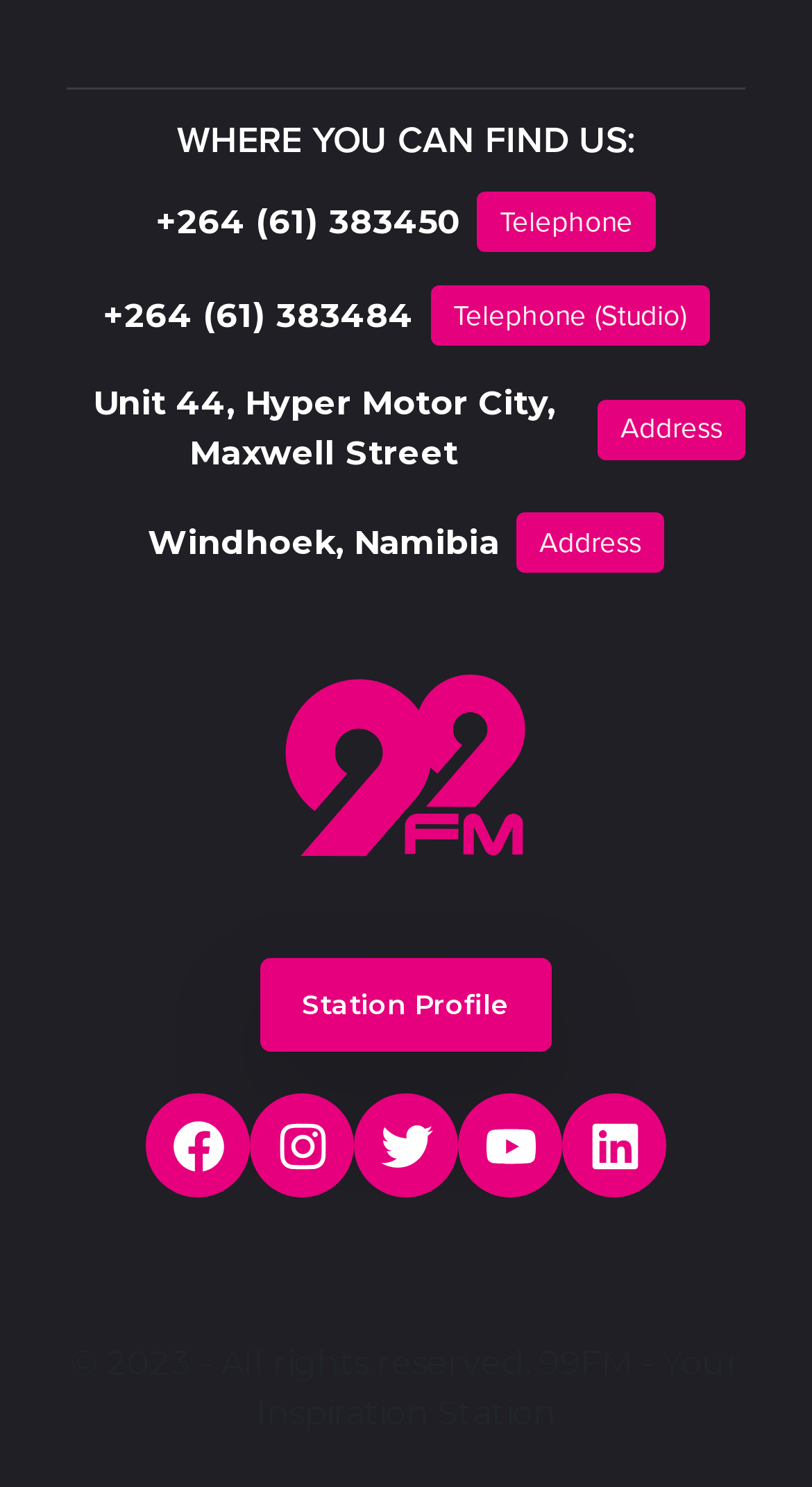Locate the bounding box of the UI element described by: "Station Profile" in the given webpage screenshot.

[0.321, 0.644, 0.679, 0.707]